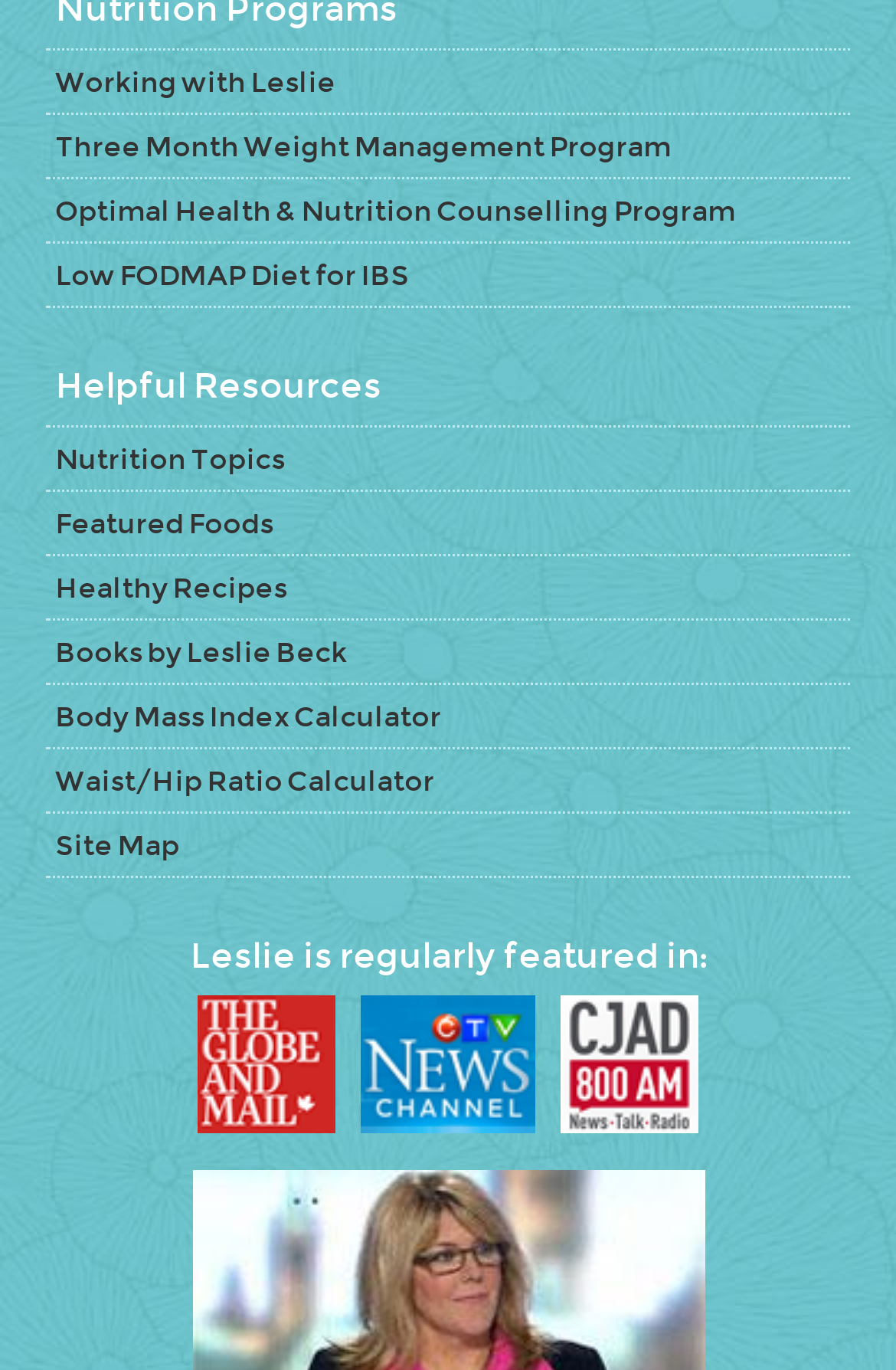Identify the bounding box coordinates for the element that needs to be clicked to fulfill this instruction: "Click on 'Working with Leslie'". Provide the coordinates in the format of four float numbers between 0 and 1: [left, top, right, bottom].

[0.051, 0.037, 0.949, 0.083]